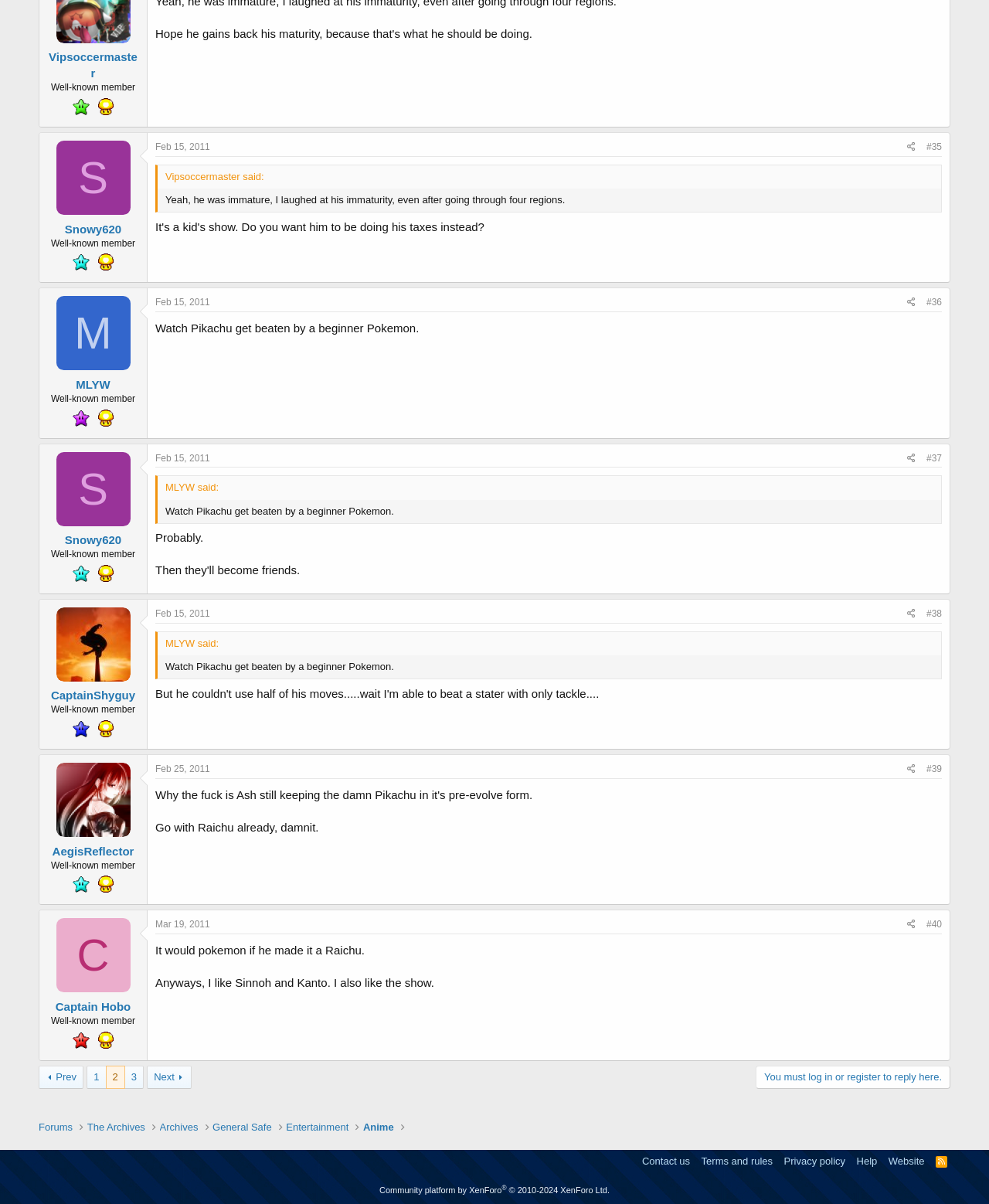Please provide a one-word or phrase answer to the question: 
What is the date of the second post?

Feb 15, 2011